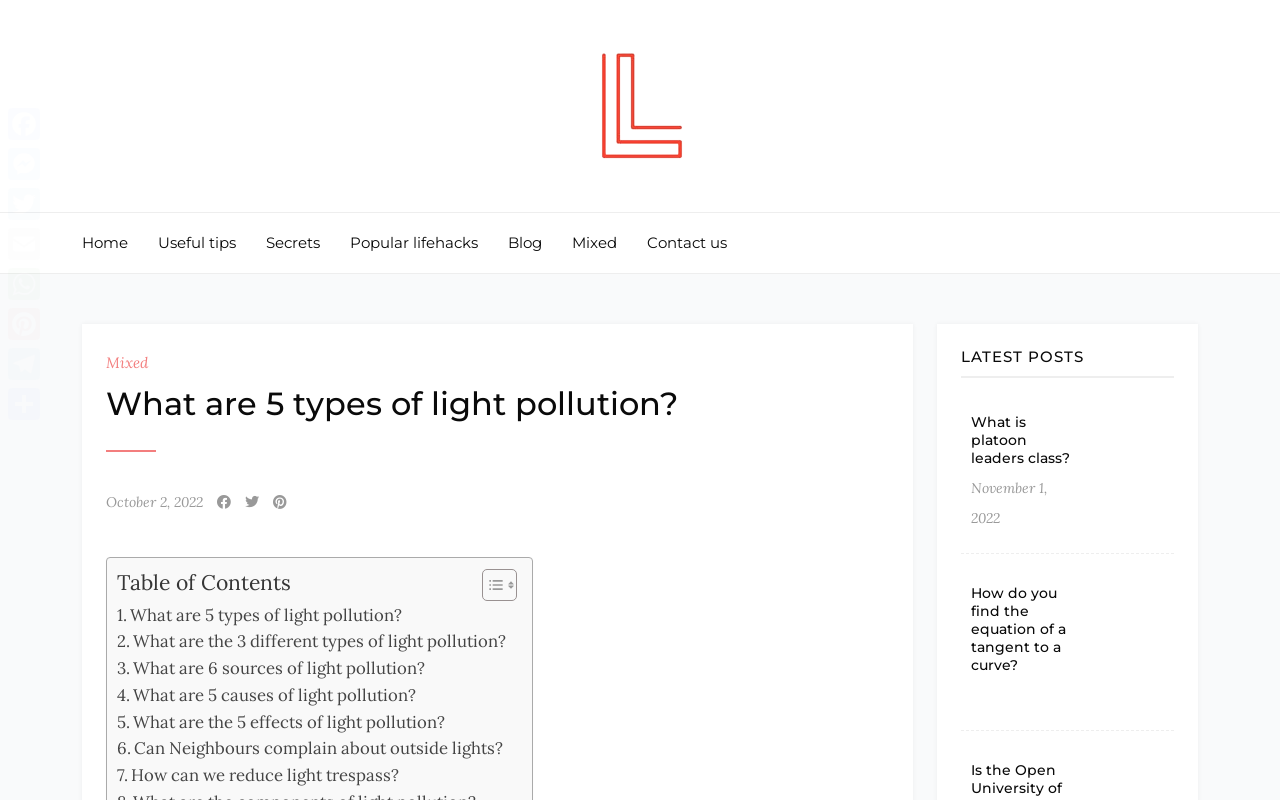Generate the title text from the webpage.

What are 5 types of light pollution?